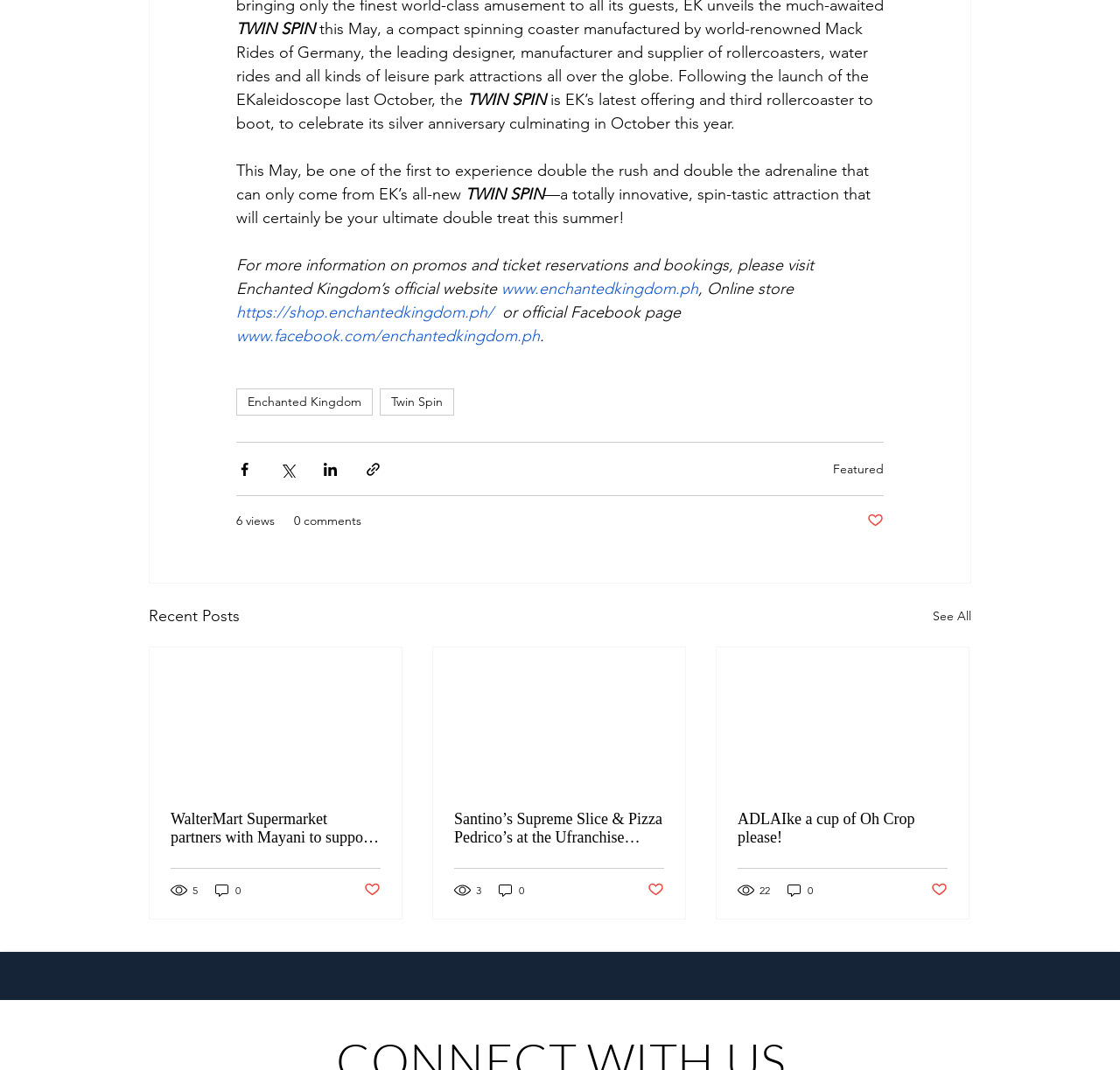Please answer the following question using a single word or phrase: 
How many comments does the second article have?

0 comments